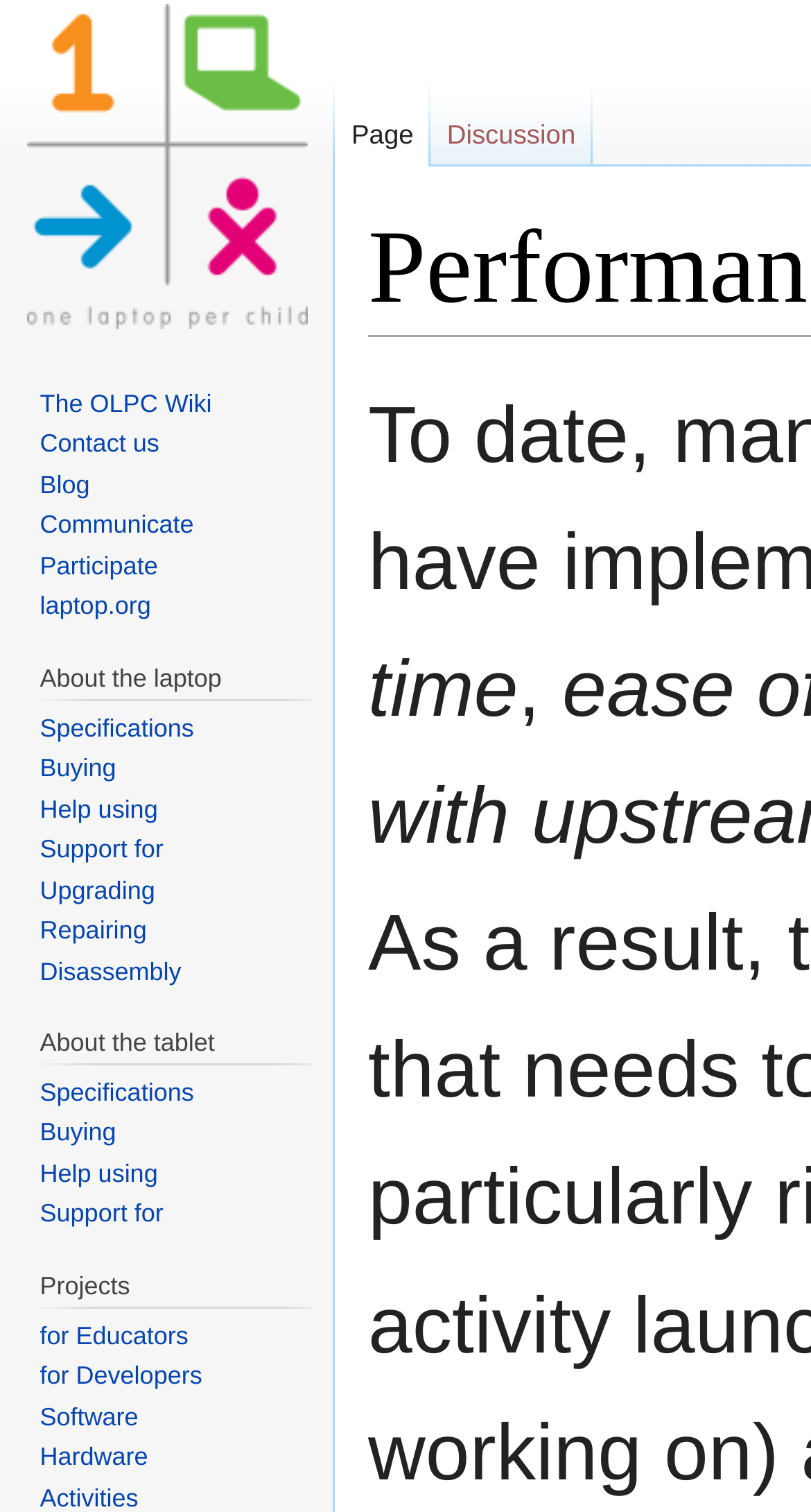From the element description: "title="Visit the main page"", extract the bounding box coordinates of the UI element. The coordinates should be expressed as four float numbers between 0 and 1, in the order [left, top, right, bottom].

[0.0, 0.0, 0.41, 0.22]